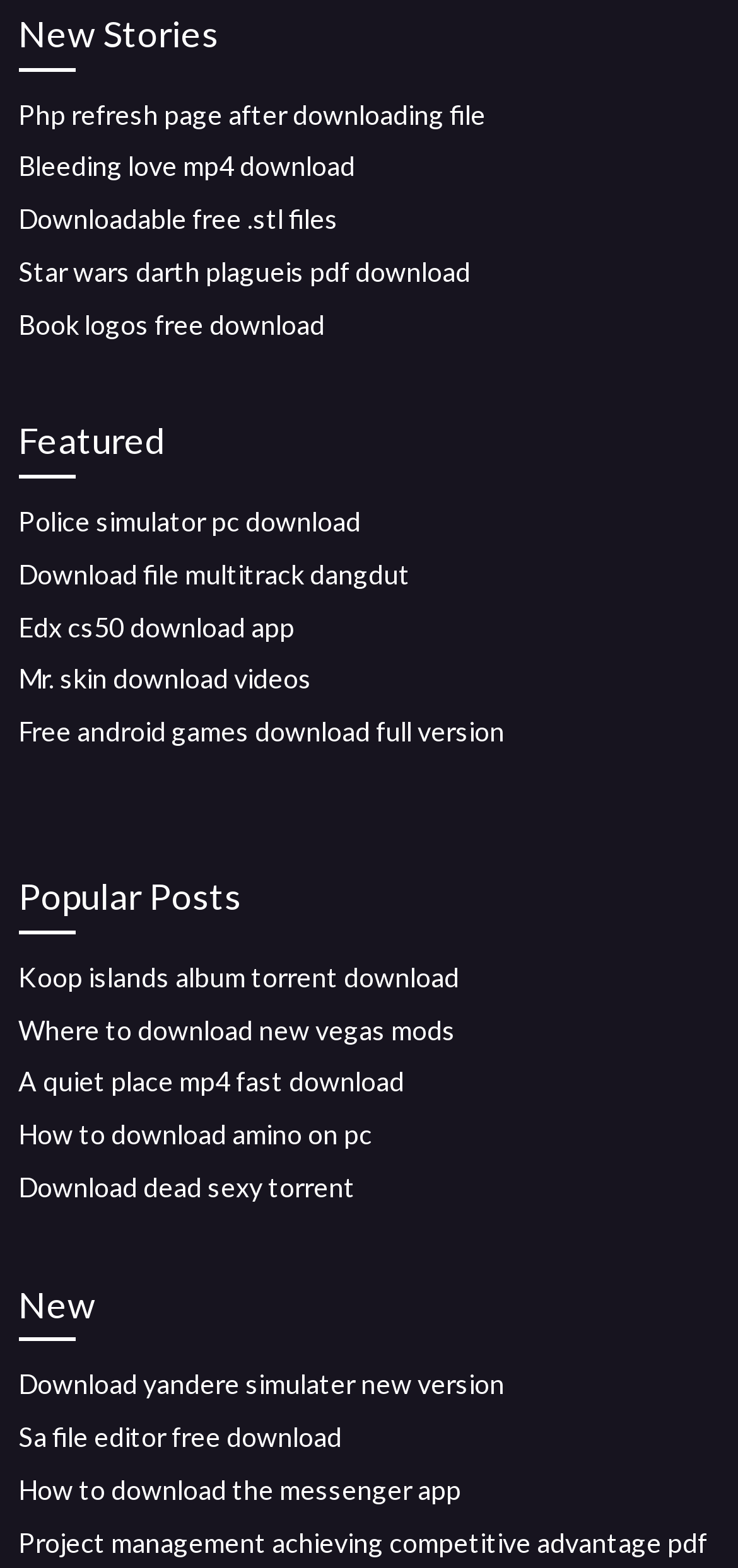Bounding box coordinates are specified in the format (top-left x, top-left y, bottom-right x, bottom-right y). All values are floating point numbers bounded between 0 and 1. Please provide the bounding box coordinate of the region this sentence describes: Download dead sexy torrent

[0.025, 0.746, 0.481, 0.767]